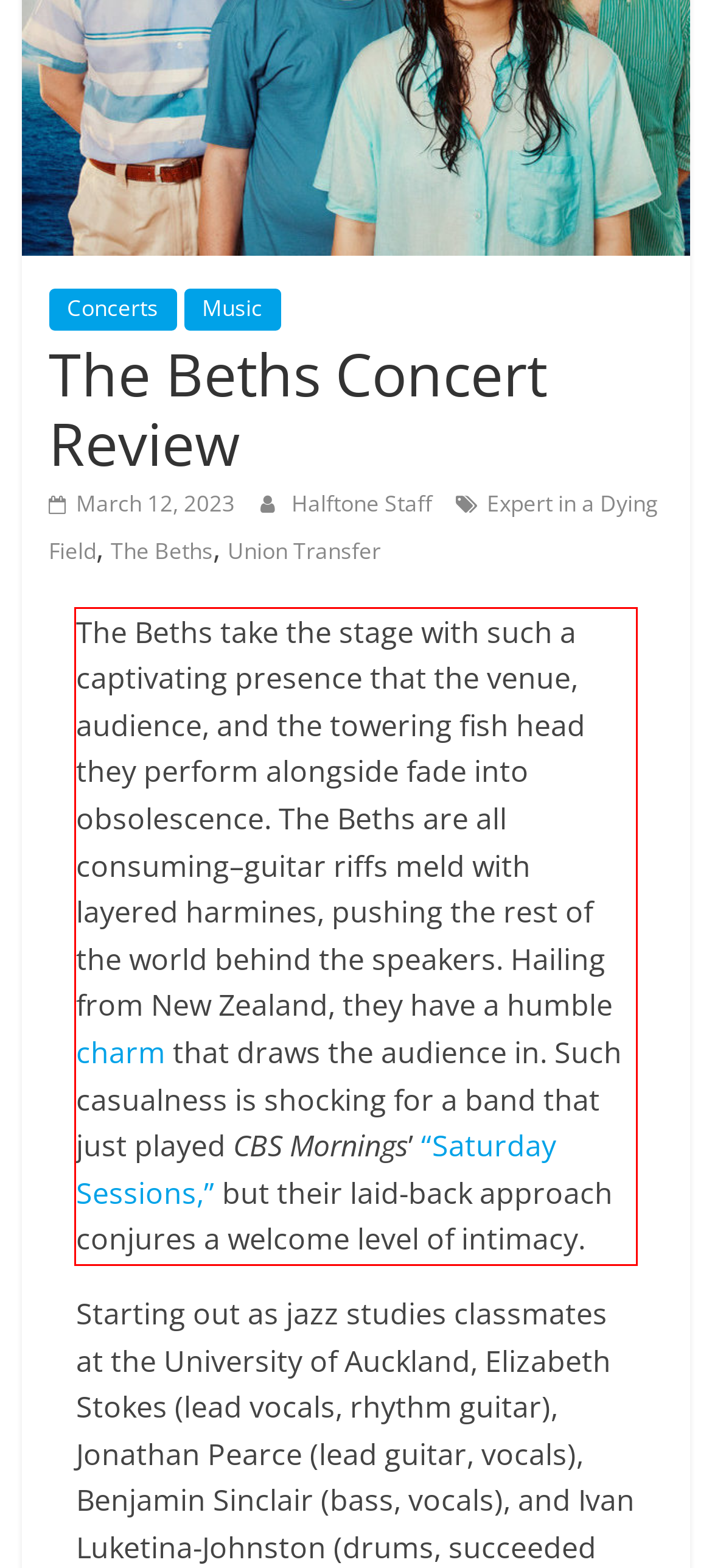Given a screenshot of a webpage with a red bounding box, extract the text content from the UI element inside the red bounding box.

The Beths take the stage with such a captivating presence that the venue, audience, and the towering fish head they perform alongside fade into obsolescence. The Beths are all consuming–guitar riffs meld with layered harmines, pushing the rest of the world behind the speakers. Hailing from New Zealand, they have a humble charm that draws the audience in. Such casualness is shocking for a band that just played CBS Mornings’ “Saturday Sessions,” but their laid-back approach conjures a welcome level of intimacy.